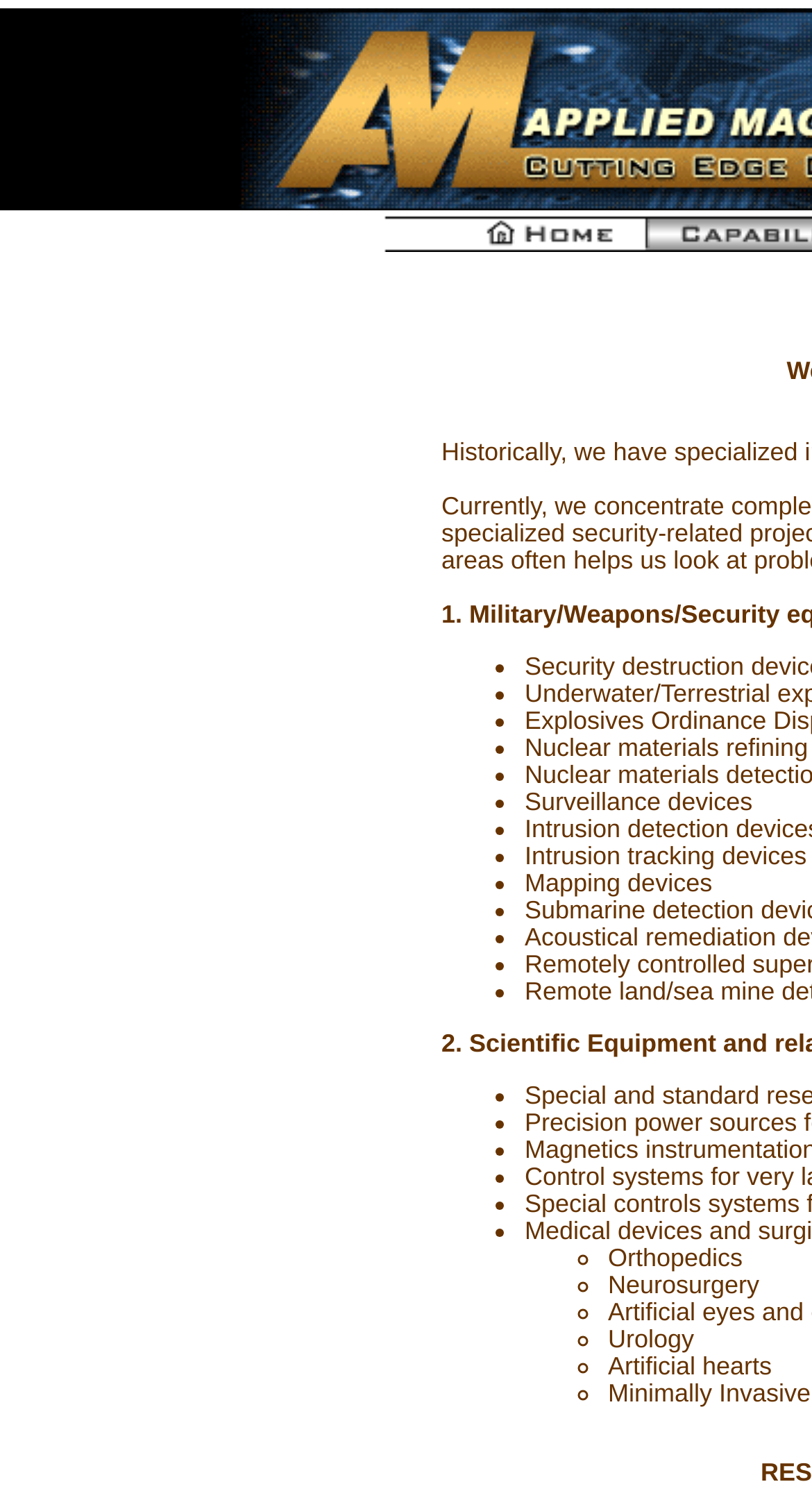What type of devices are listed under Surveillance?
Could you please answer the question thoroughly and with as much detail as possible?

By examining the webpage, I found a section labeled 'Surveillance devices' which contains a list of items. One of the items in this list is 'Intrusion tracking devices', indicating that this is a type of device listed under Surveillance.